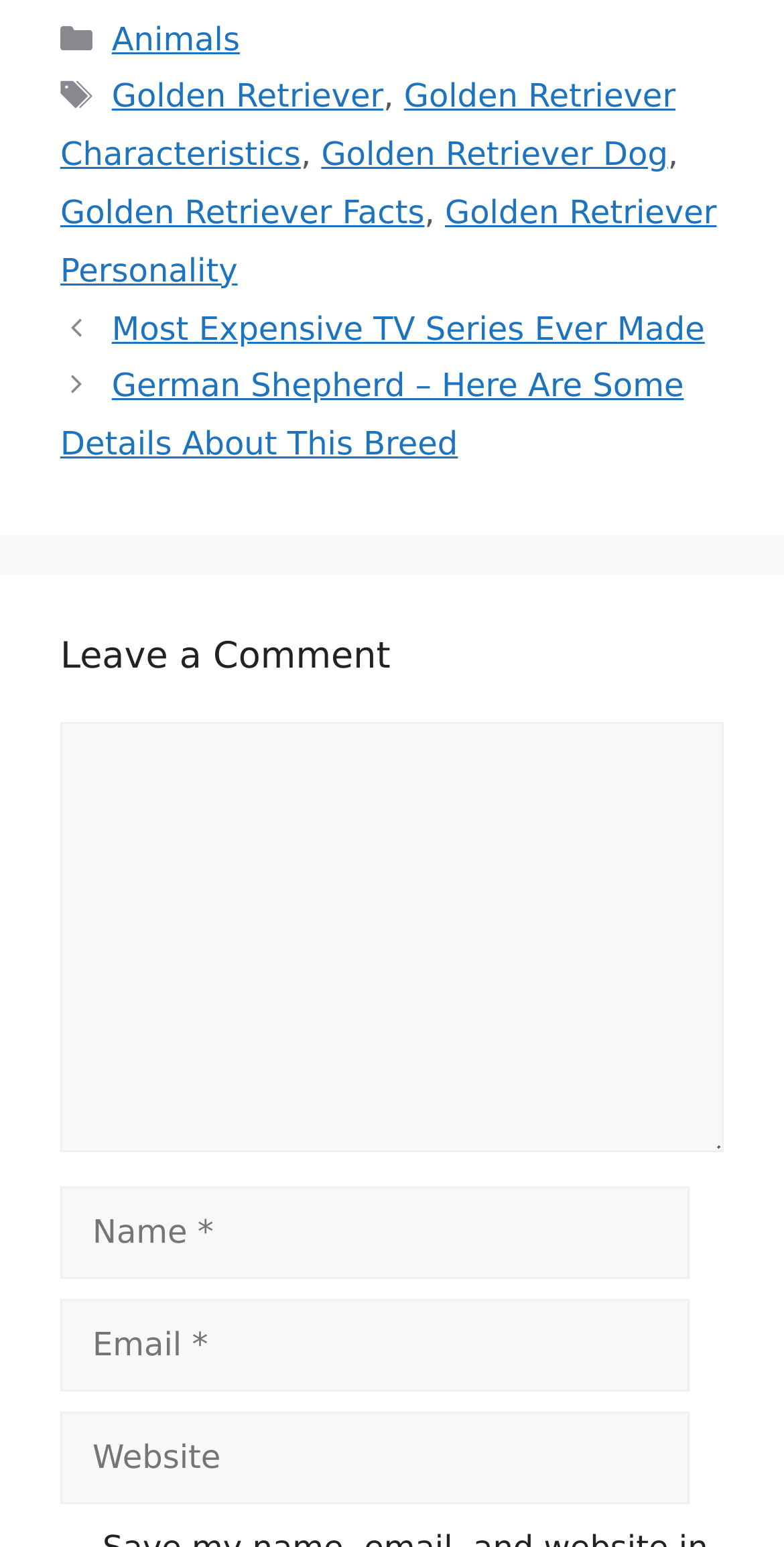Indicate the bounding box coordinates of the clickable region to achieve the following instruction: "Leave a comment."

[0.077, 0.467, 0.923, 0.745]